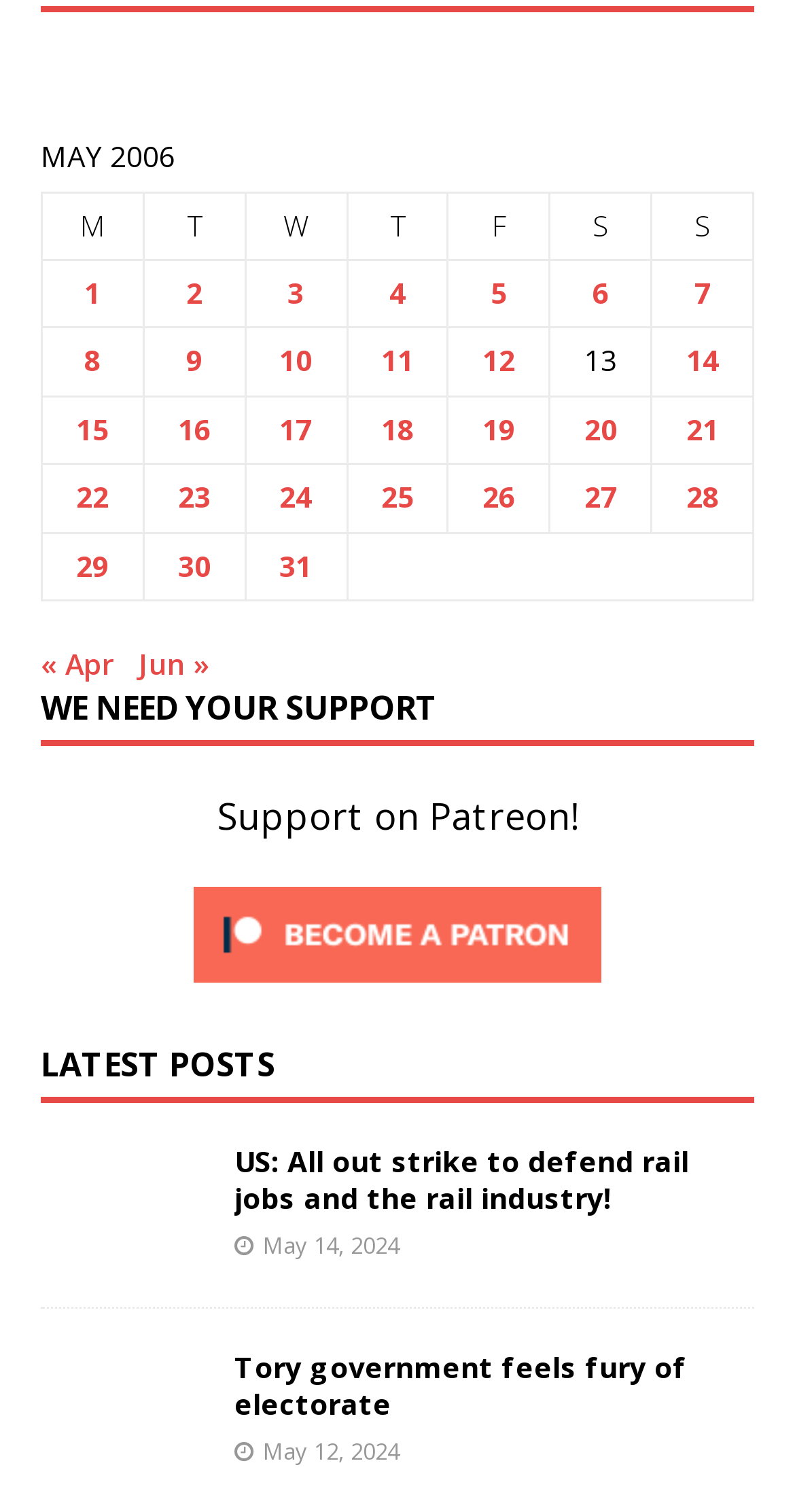Determine the bounding box coordinates of the clickable element to achieve the following action: 'Go to previous month'. Provide the coordinates as four float values between 0 and 1, formatted as [left, top, right, bottom].

[0.051, 0.426, 0.144, 0.452]